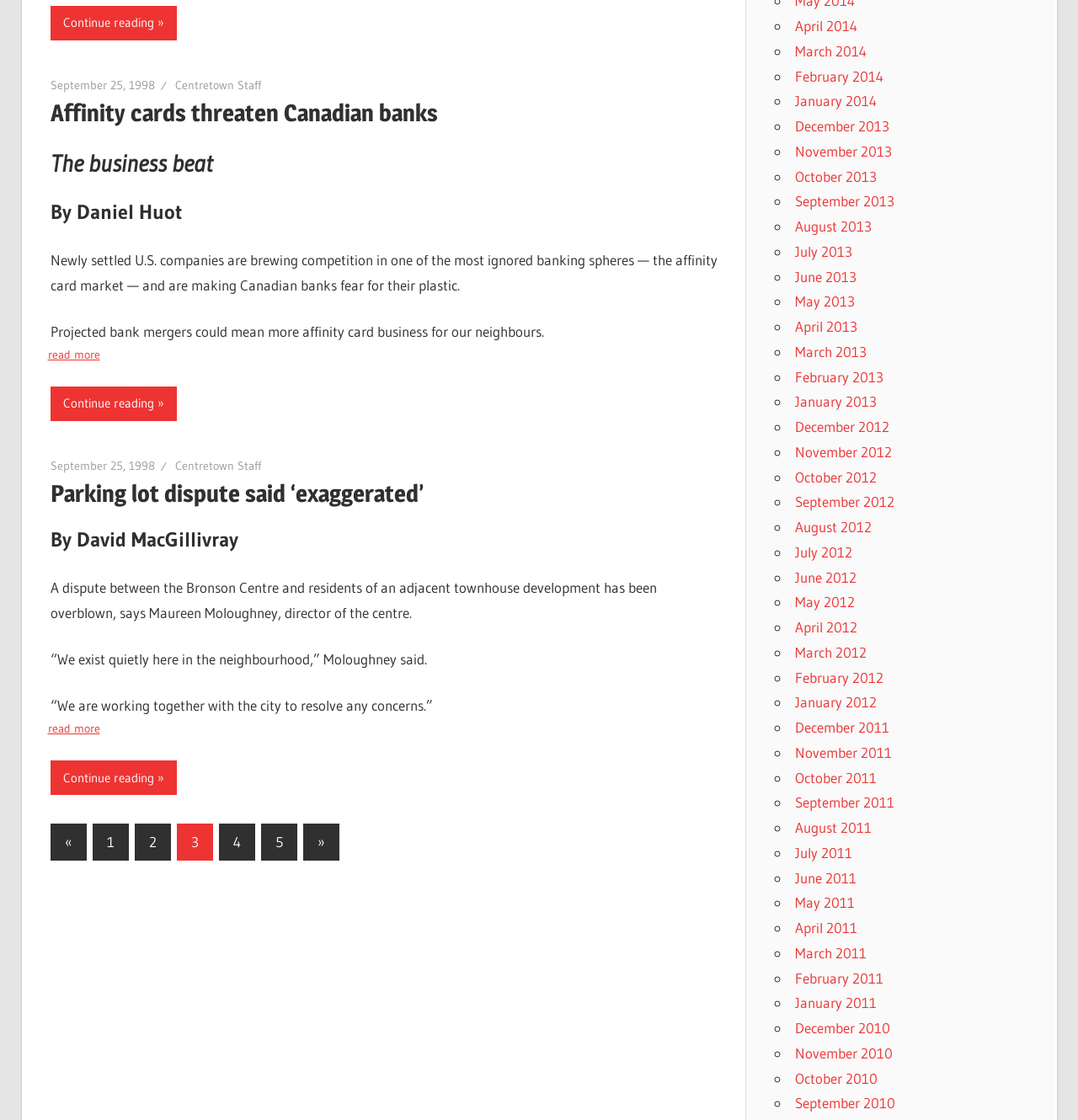How many pages of posts are there?
Please elaborate on the answer to the question with detailed information.

I found the number of pages by looking at the navigation section, which contains links to pages 1, 2, 3, 4, and 5.